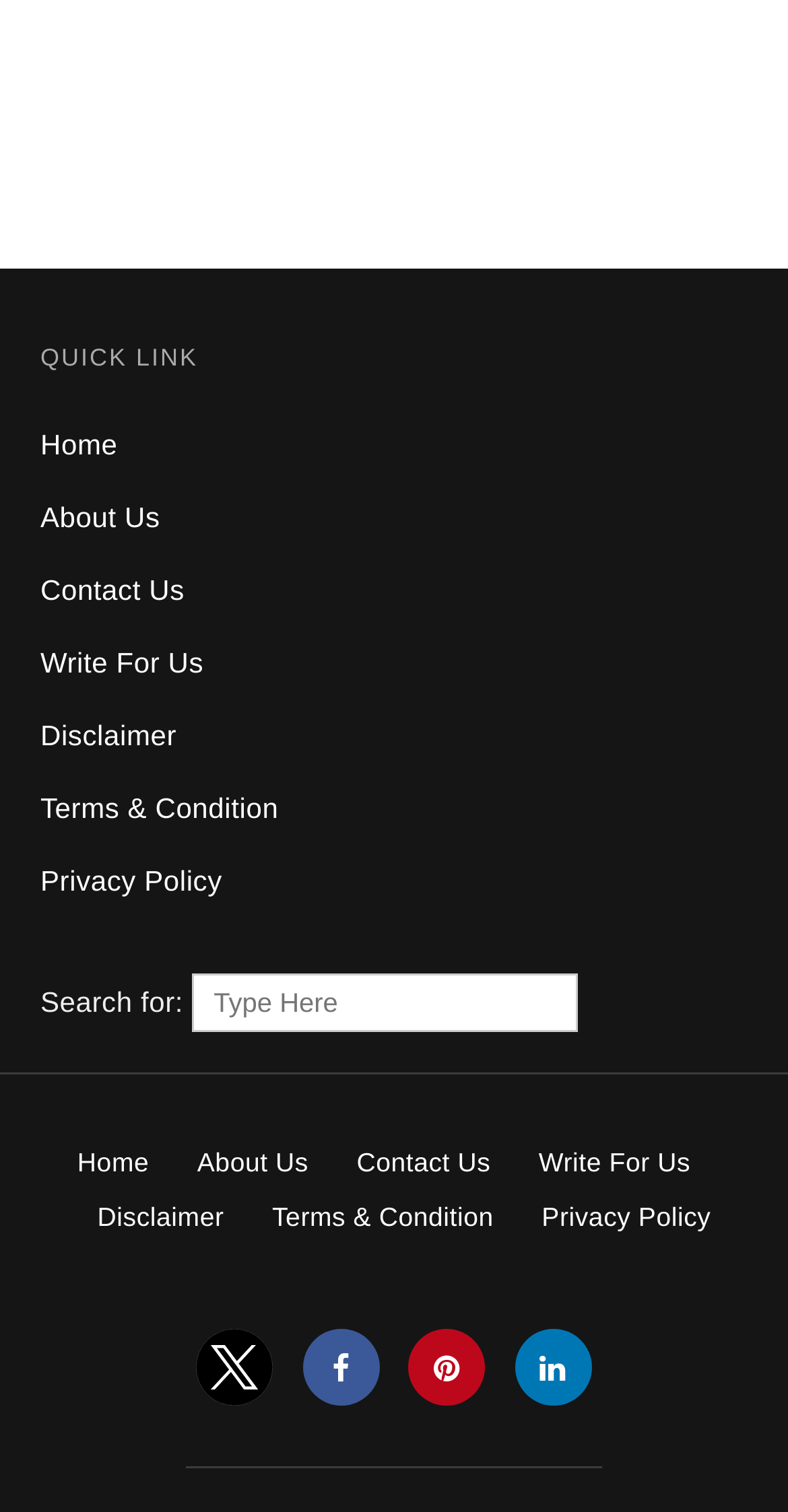Give a short answer to this question using one word or a phrase:
What is the text above the search box?

Search for: